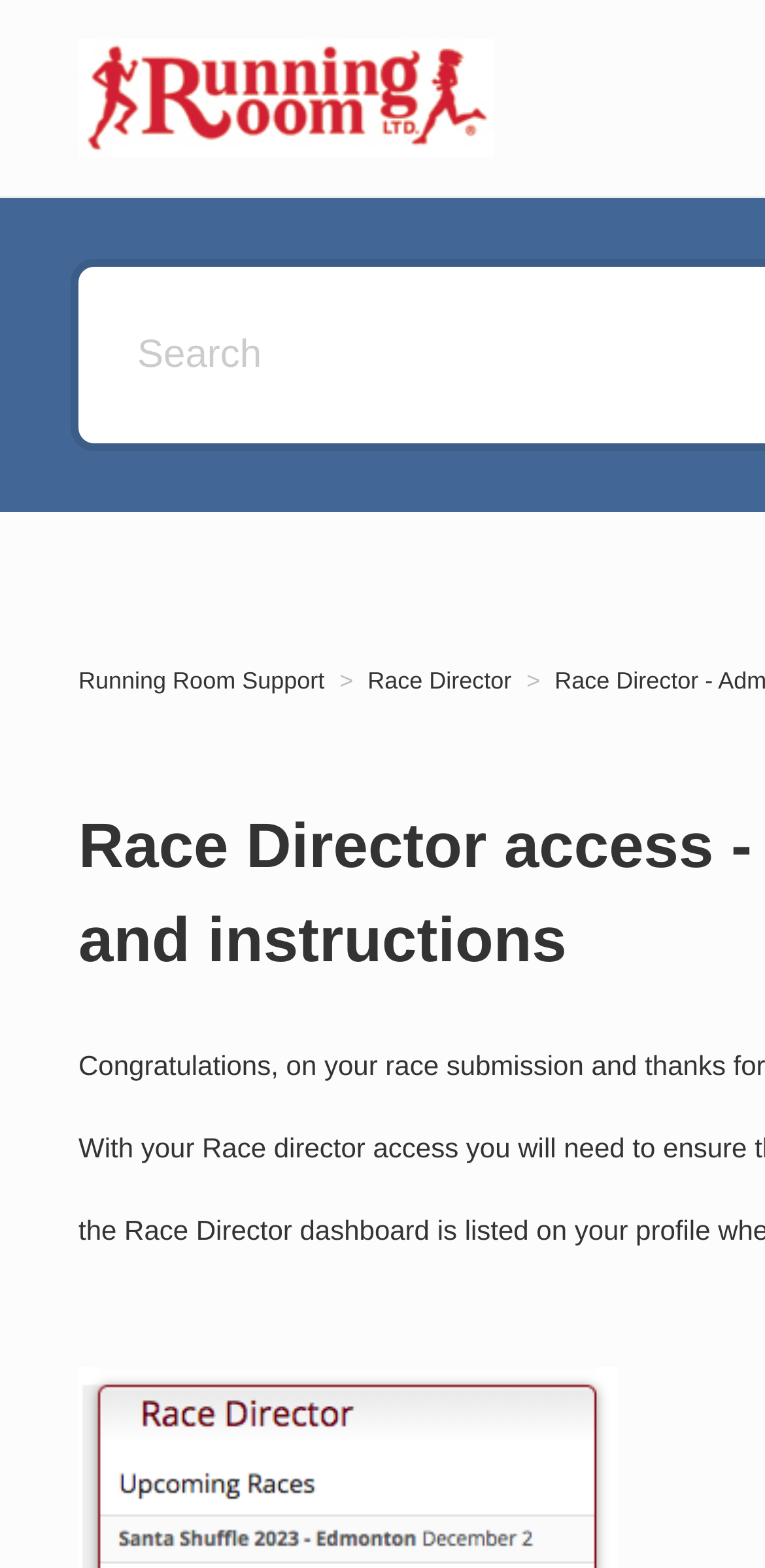What is the role of the user on this platform?
Using the image, respond with a single word or phrase.

Race Director